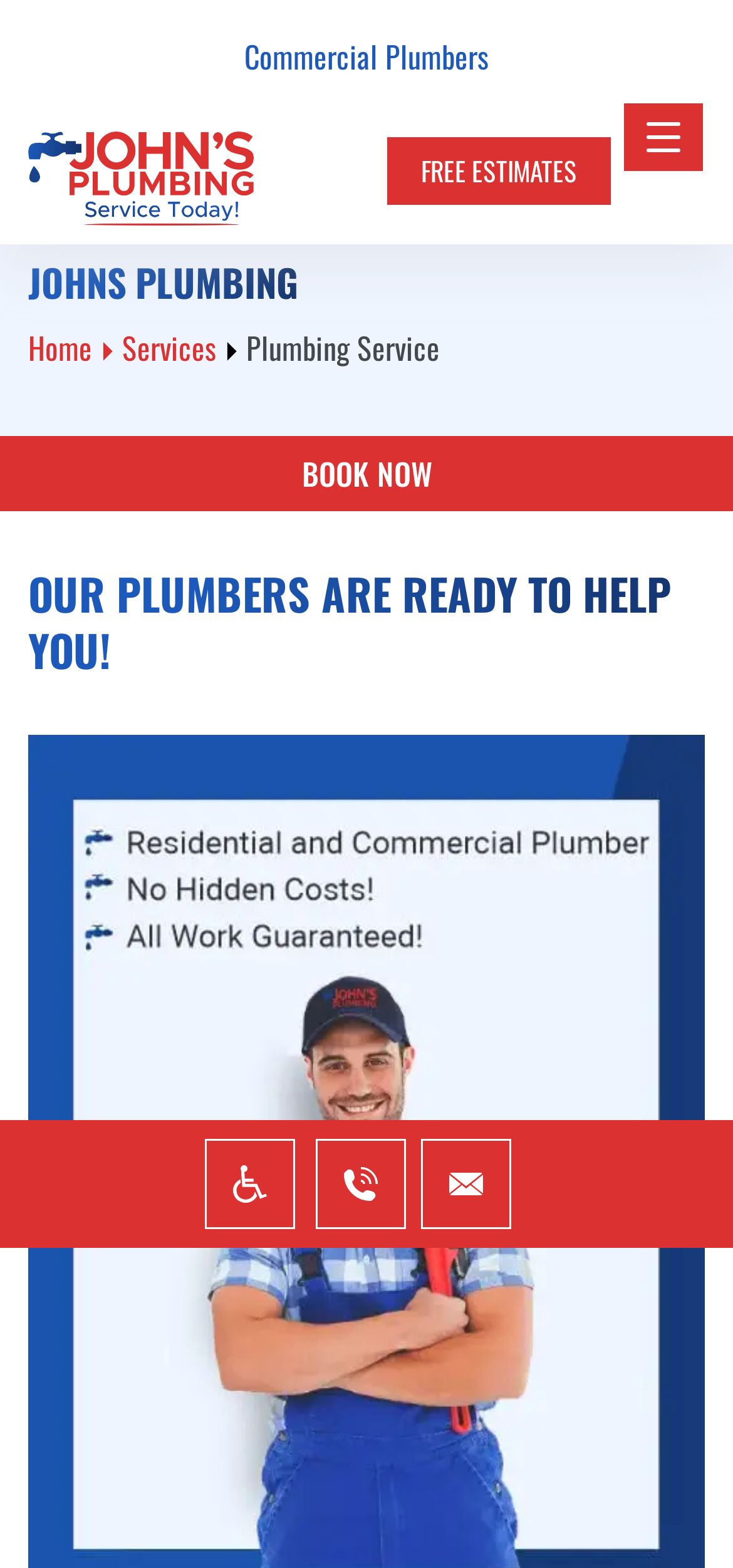Highlight the bounding box coordinates of the element that should be clicked to carry out the following instruction: "Contact a plumber". The coordinates must be given as four float numbers ranging from 0 to 1, i.e., [left, top, right, bottom].

[0.574, 0.726, 0.697, 0.784]